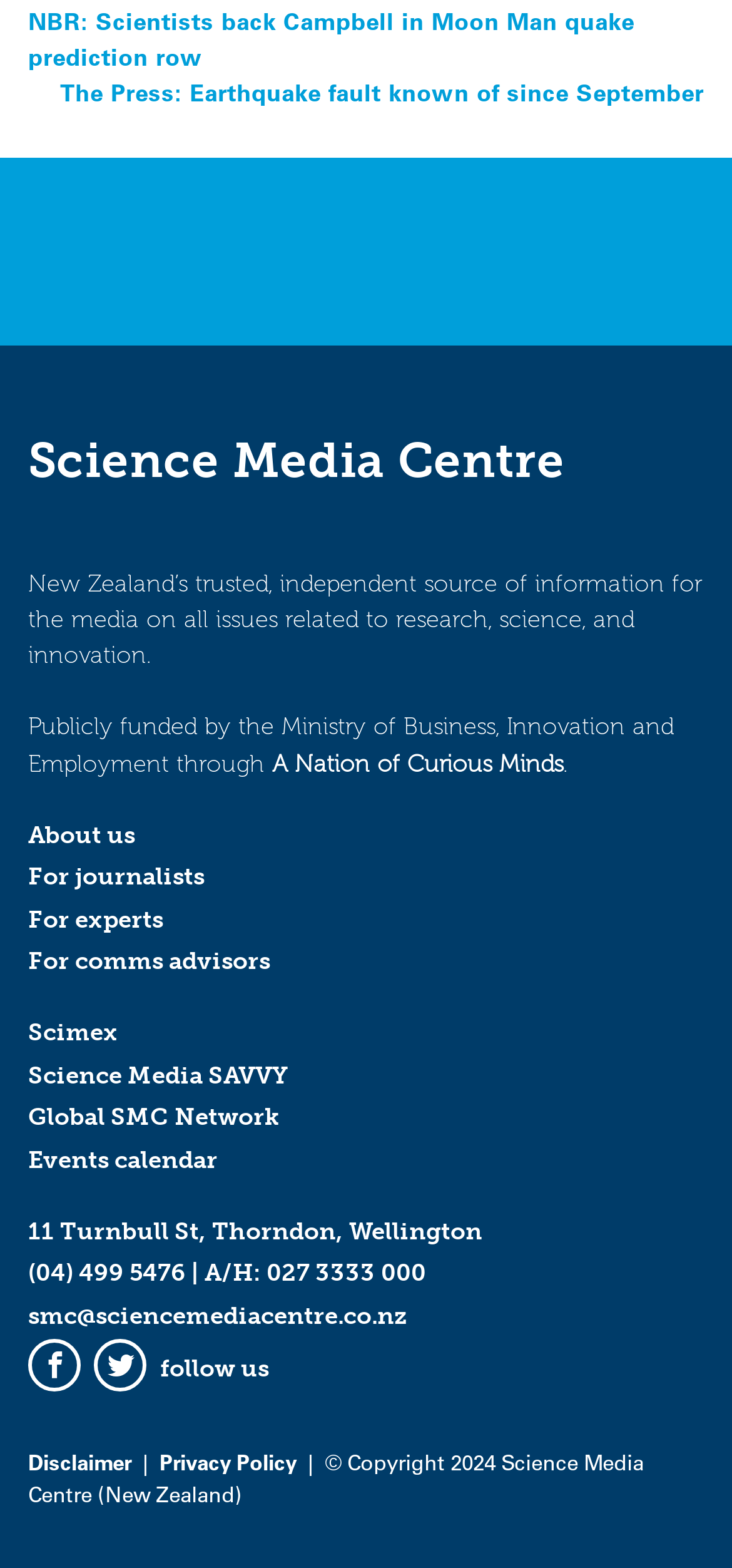Please determine the bounding box coordinates of the area that needs to be clicked to complete this task: 'Check the Events calendar'. The coordinates must be four float numbers between 0 and 1, formatted as [left, top, right, bottom].

[0.038, 0.73, 0.297, 0.748]